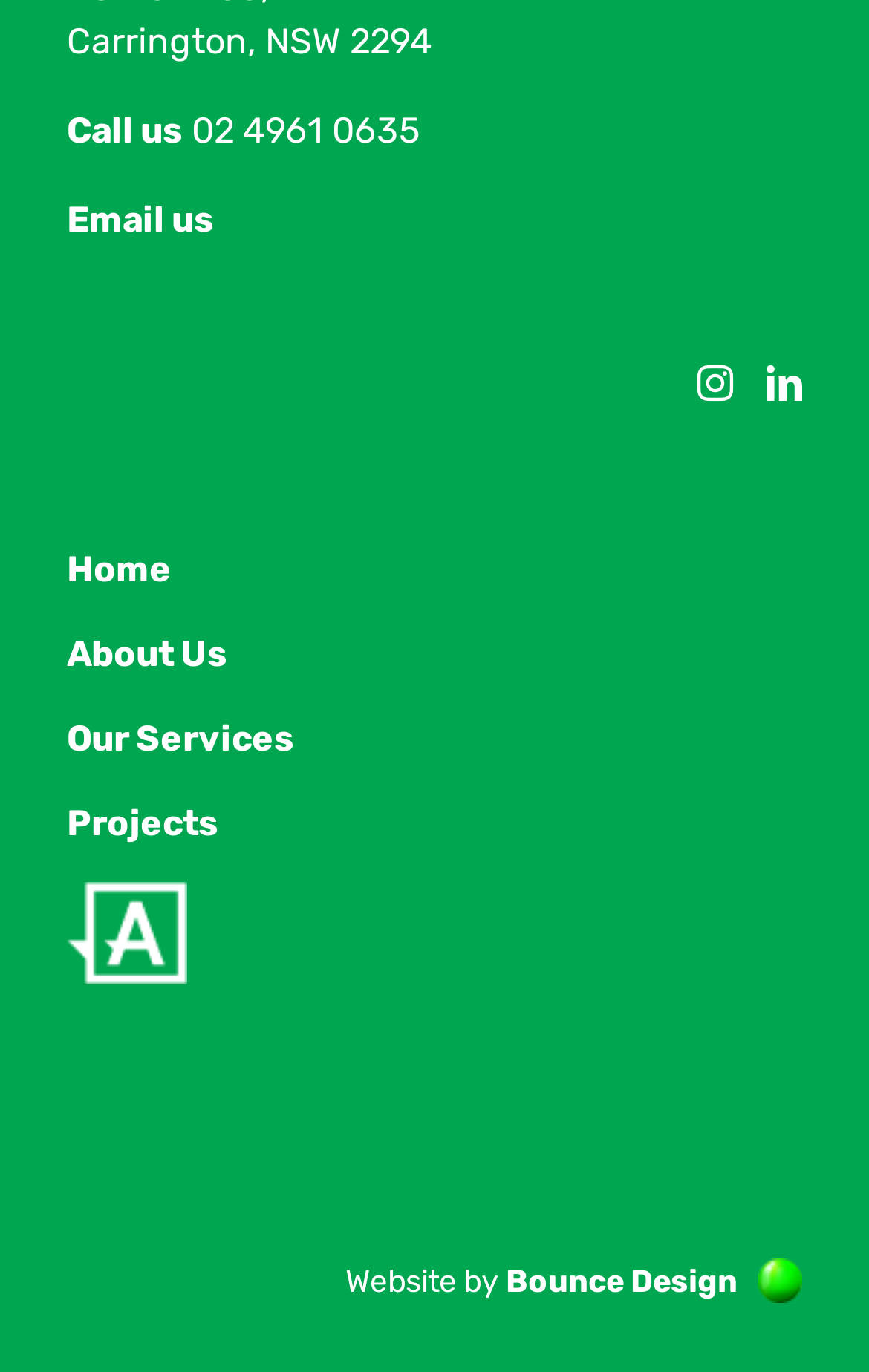Please identify the bounding box coordinates of the region to click in order to complete the task: "Go to the Home page". The coordinates must be four float numbers between 0 and 1, specified as [left, top, right, bottom].

[0.077, 0.397, 0.326, 0.435]